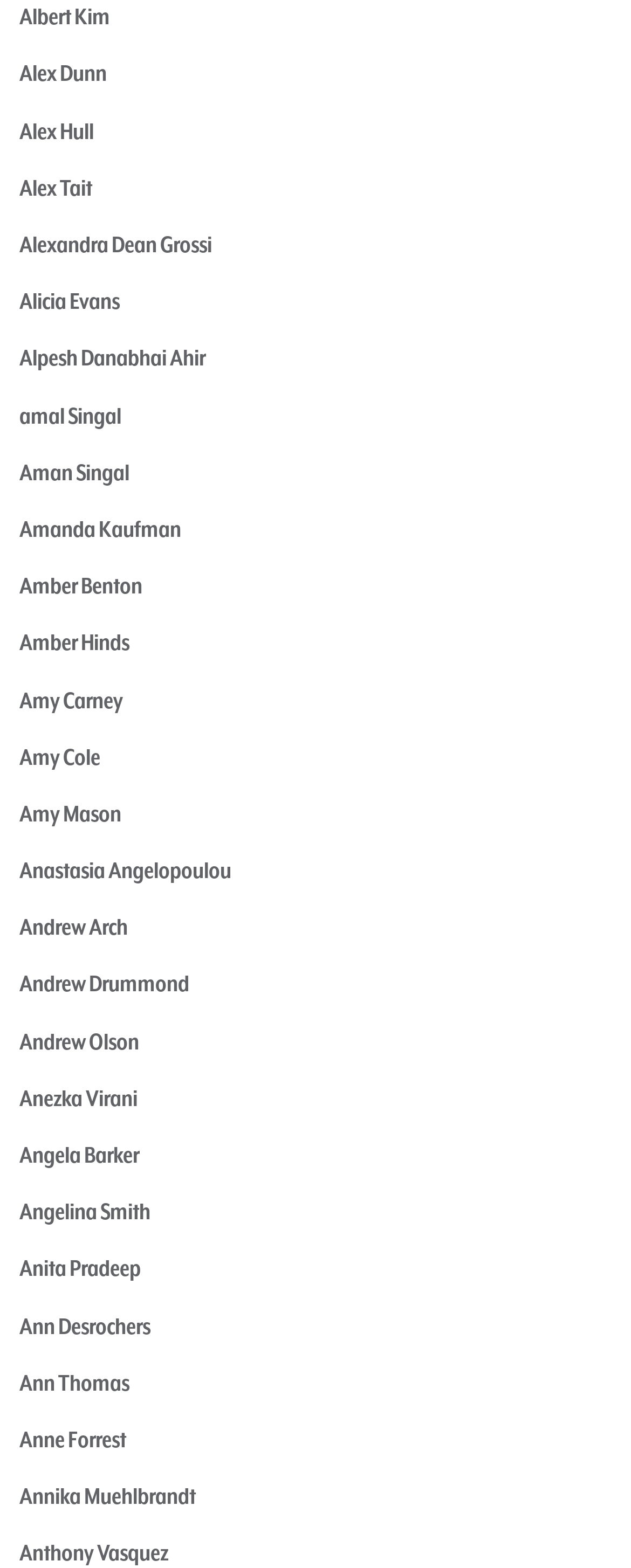Please identify the bounding box coordinates of the element that needs to be clicked to execute the following command: "Access Ann Desrochers' page". Provide the bounding box using four float numbers between 0 and 1, formatted as [left, top, right, bottom].

[0.031, 0.835, 0.238, 0.856]